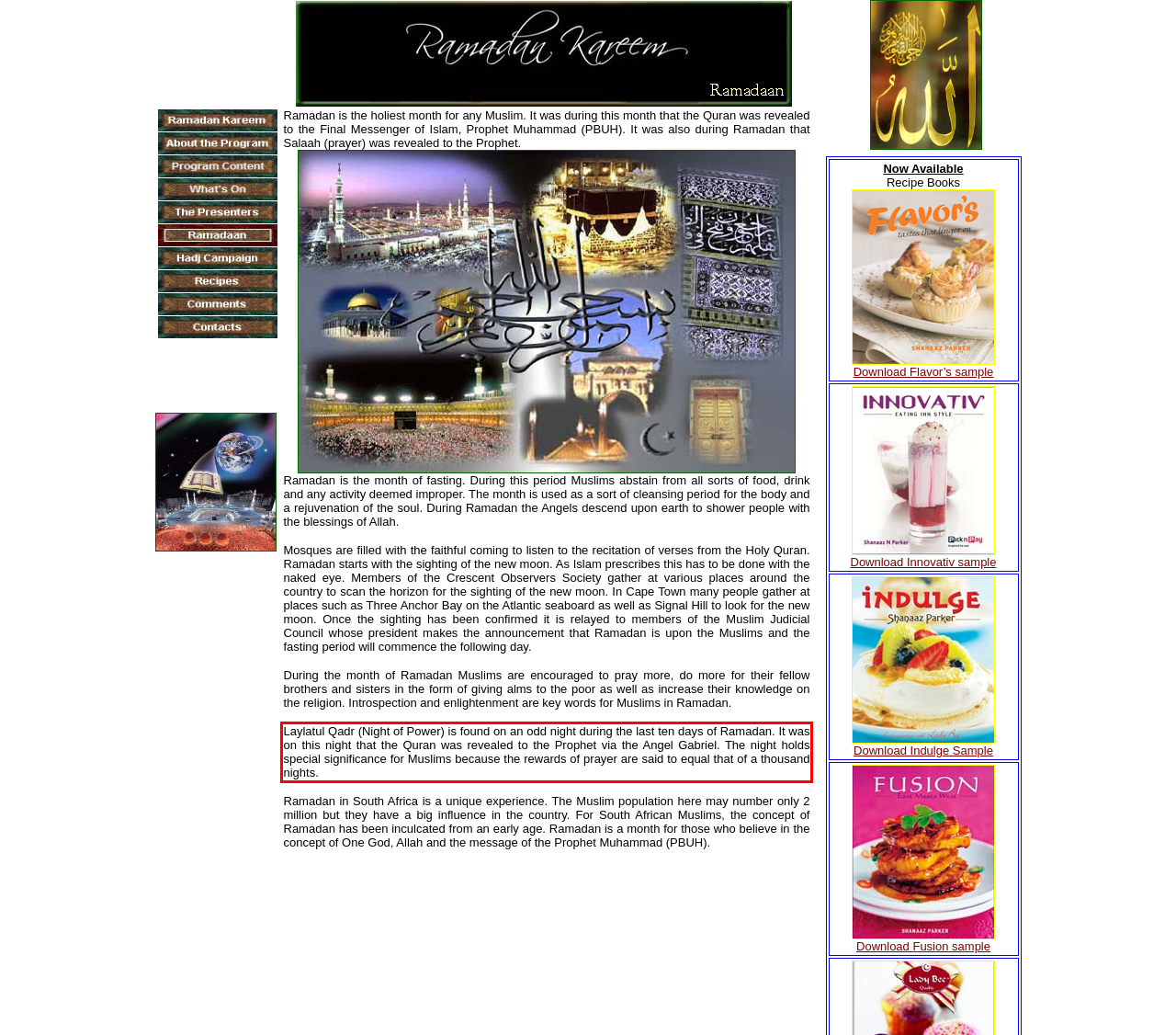Identify and extract the text within the red rectangle in the screenshot of the webpage.

Laylatul Qadr (Night of Power) is found on an odd night during the last ten days of Ramadan. It was on this night that the Quran was revealed to the Prophet via the Angel Gabriel. The night holds special significance for Muslims because the rewards of prayer are said to equal that of a thousand nights.